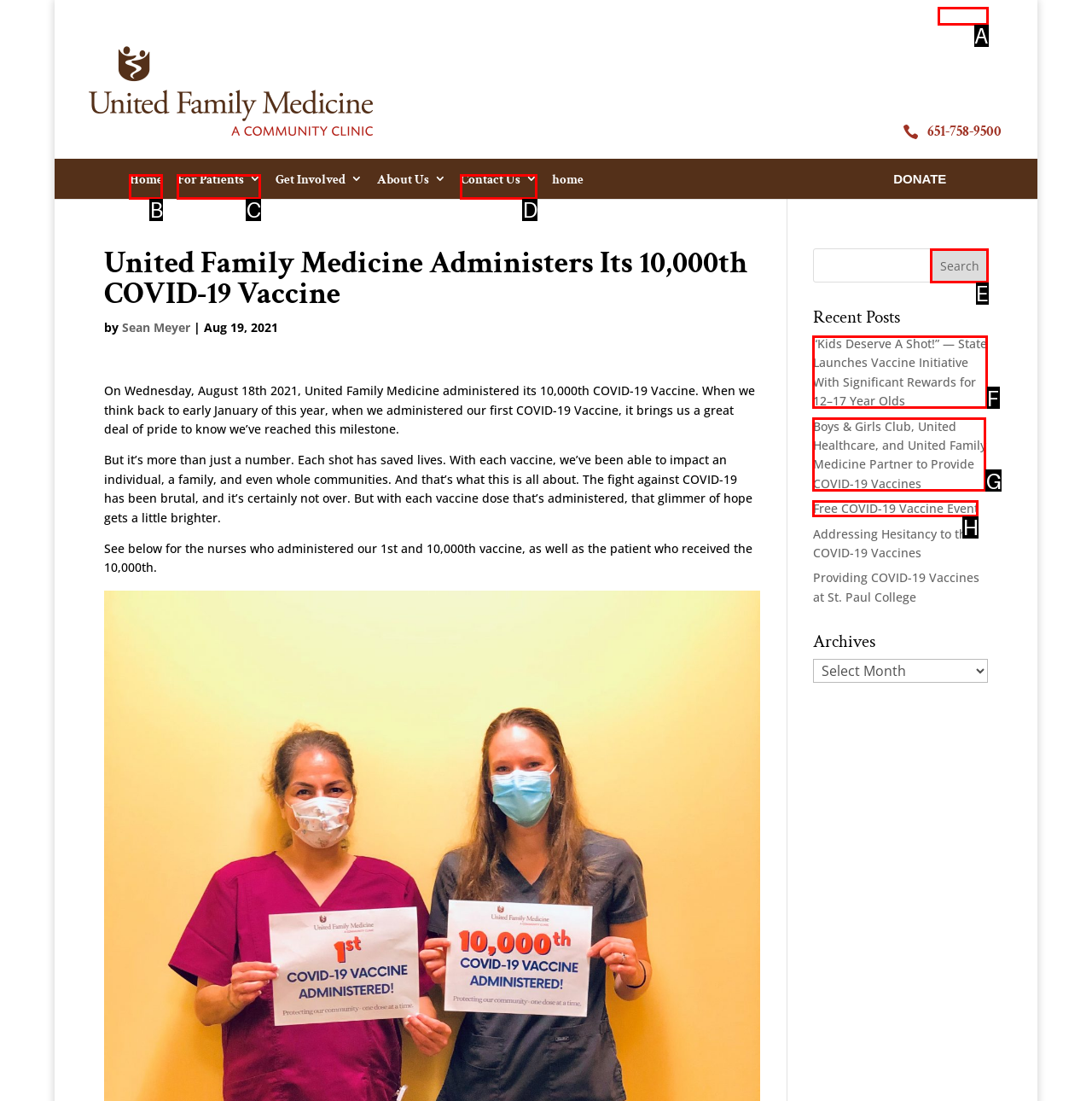Determine the letter of the element you should click to carry out the task: Read the recent post about COVID-19 vaccine initiative
Answer with the letter from the given choices.

F